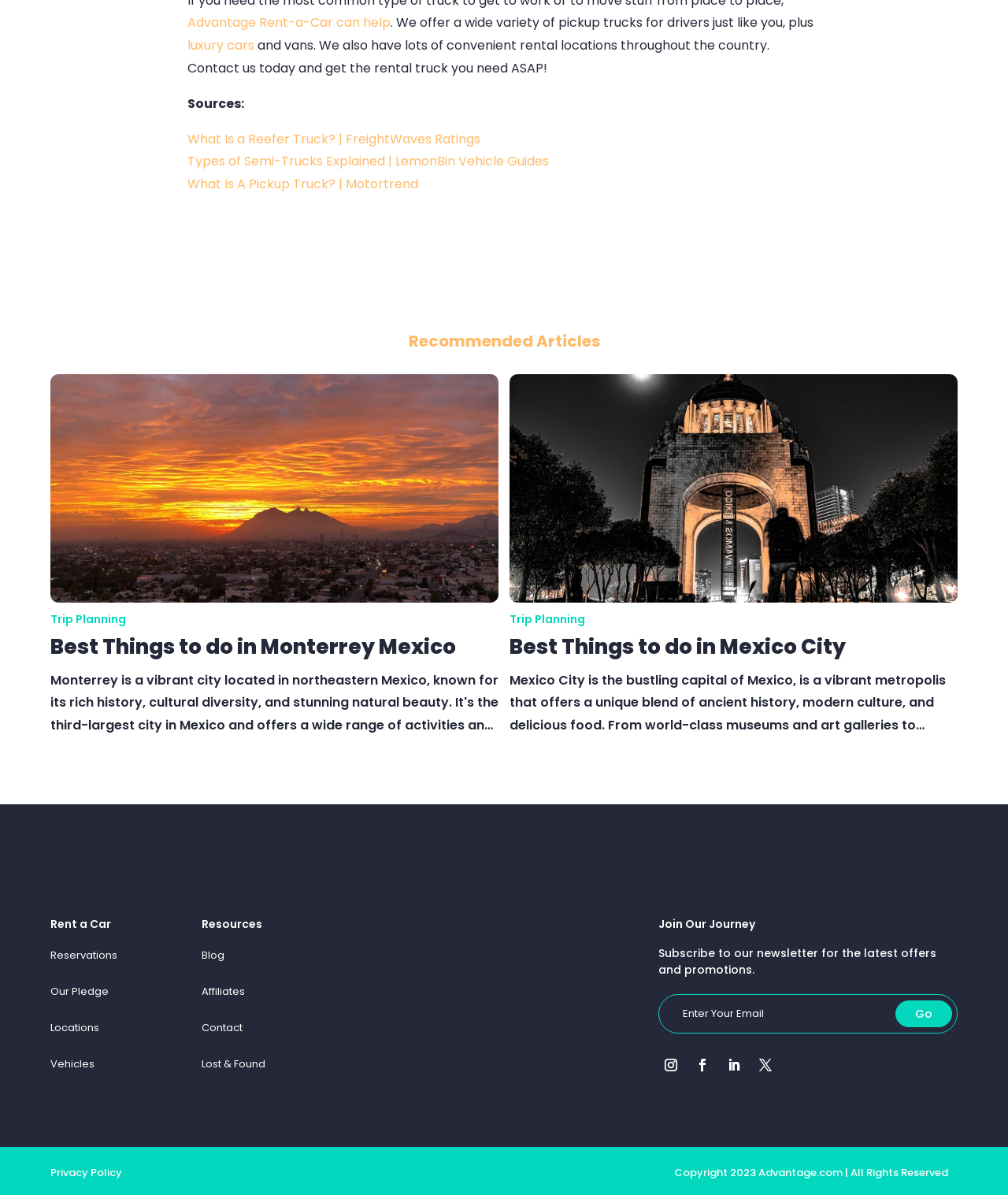What is the purpose of the 'Recommended Articles' section?
Please answer the question with a detailed and comprehensive explanation.

The 'Recommended Articles' section contains links to articles such as 'Best Things to do in Monterrey Mexico' and 'Best Things to do in Mexico City', suggesting that its purpose is to recommend related articles to the user.